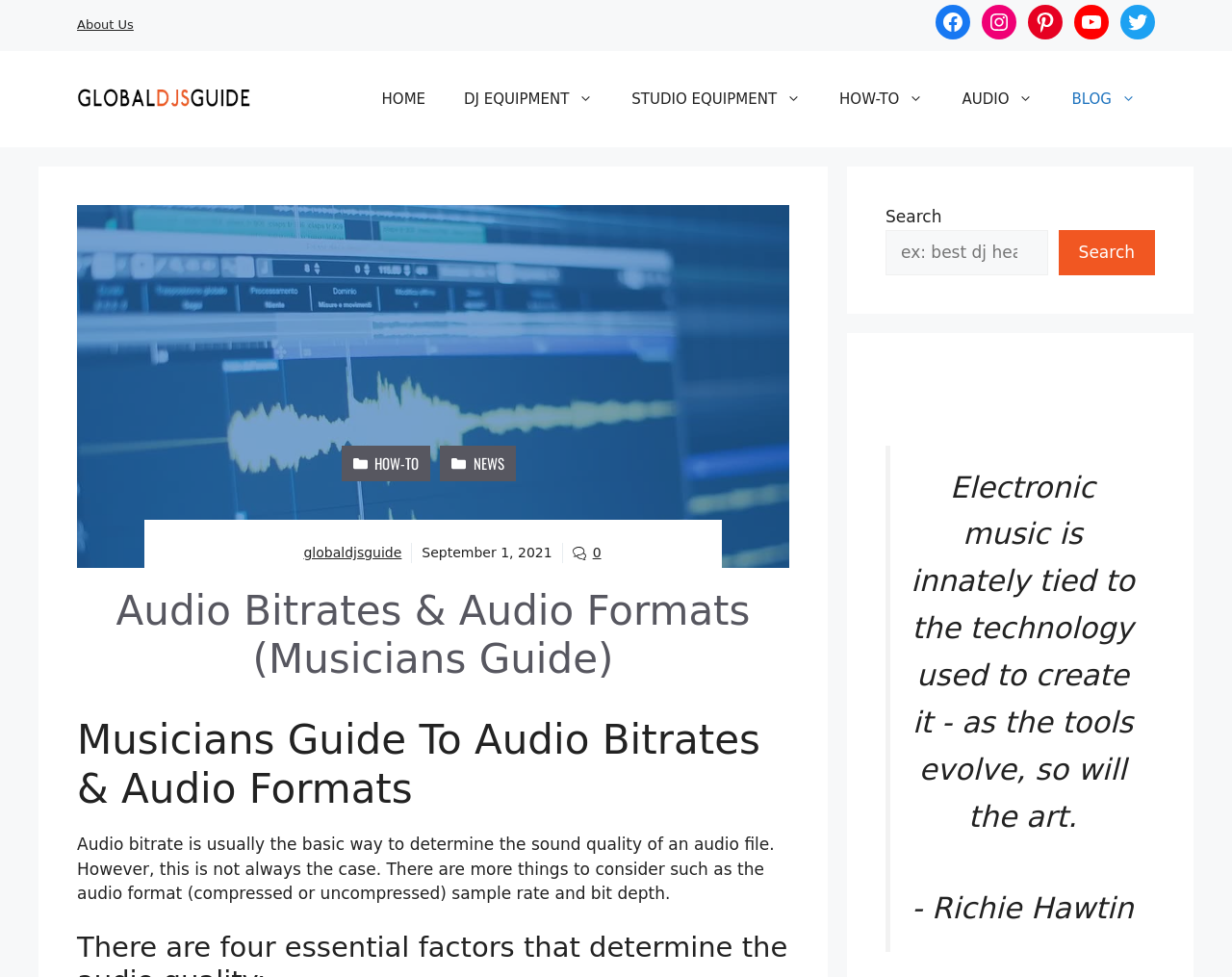Predict the bounding box coordinates of the area that should be clicked to accomplish the following instruction: "Click on the About Us link". The bounding box coordinates should consist of four float numbers between 0 and 1, i.e., [left, top, right, bottom].

[0.062, 0.018, 0.108, 0.033]